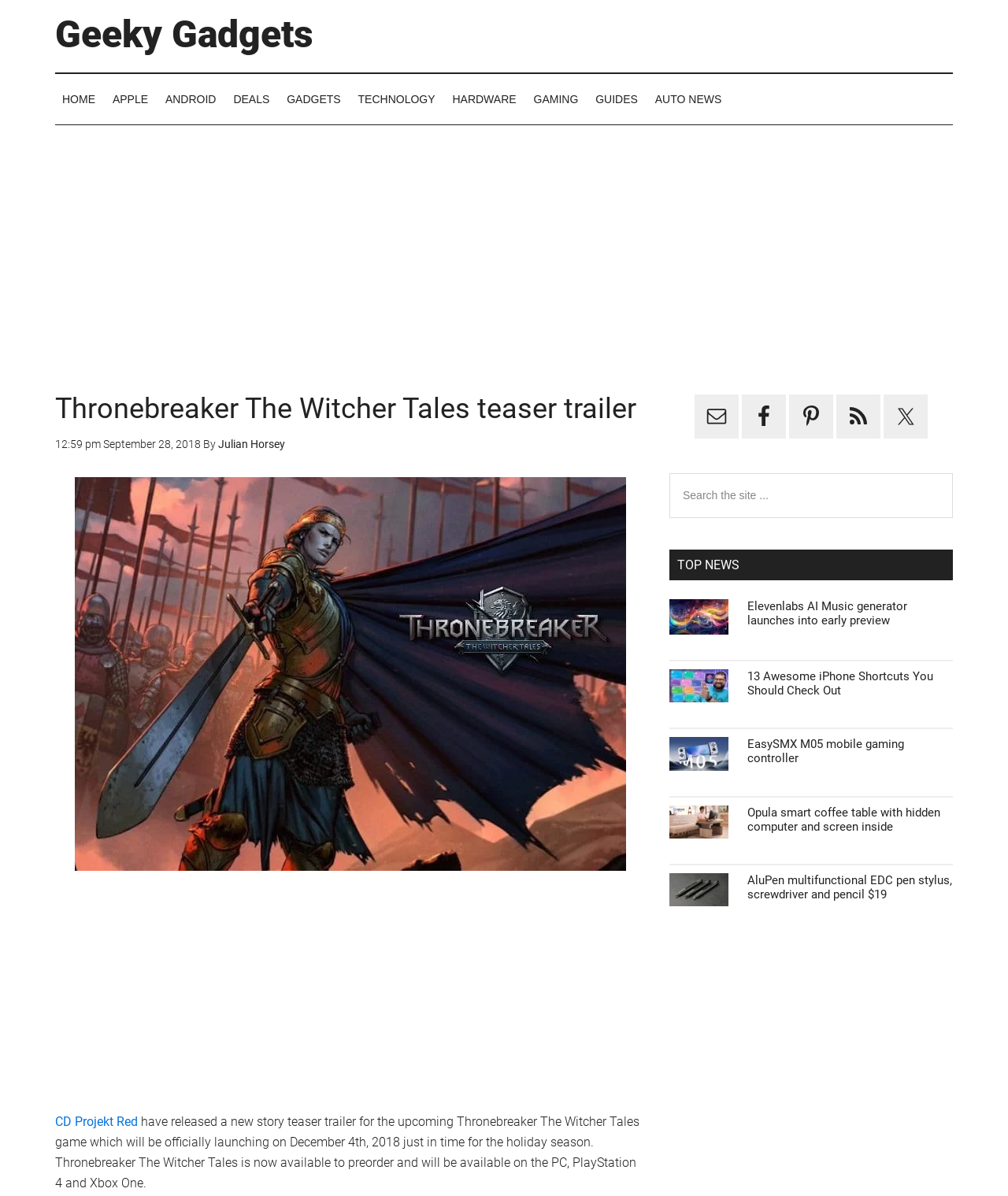Determine the bounding box coordinates of the region to click in order to accomplish the following instruction: "call the phone number". Provide the coordinates as four float numbers between 0 and 1, specifically [left, top, right, bottom].

None